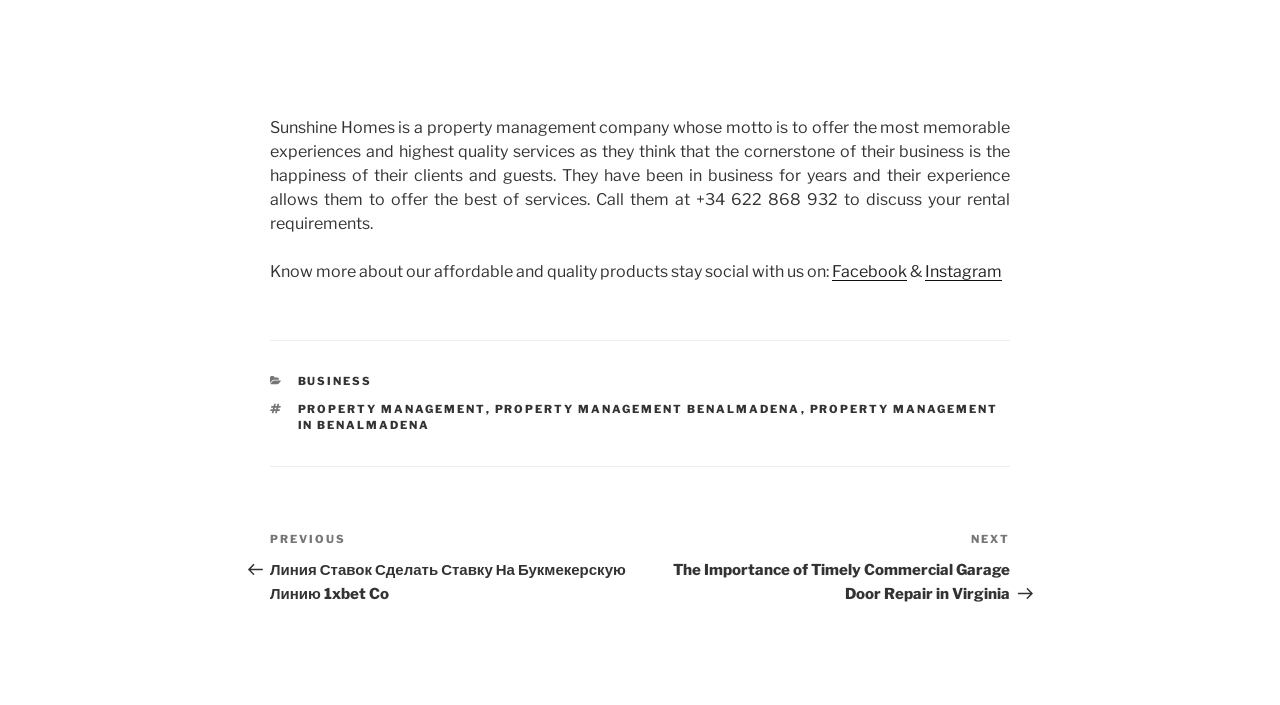Based on the image, please respond to the question with as much detail as possible:
What is the motto of Sunshine Homes?

The motto of Sunshine Homes can be found in the first paragraph of the webpage, which states that their motto is to offer the most memorable experiences and highest quality services as they think that the cornerstone of their business is the happiness of their clients and guests.